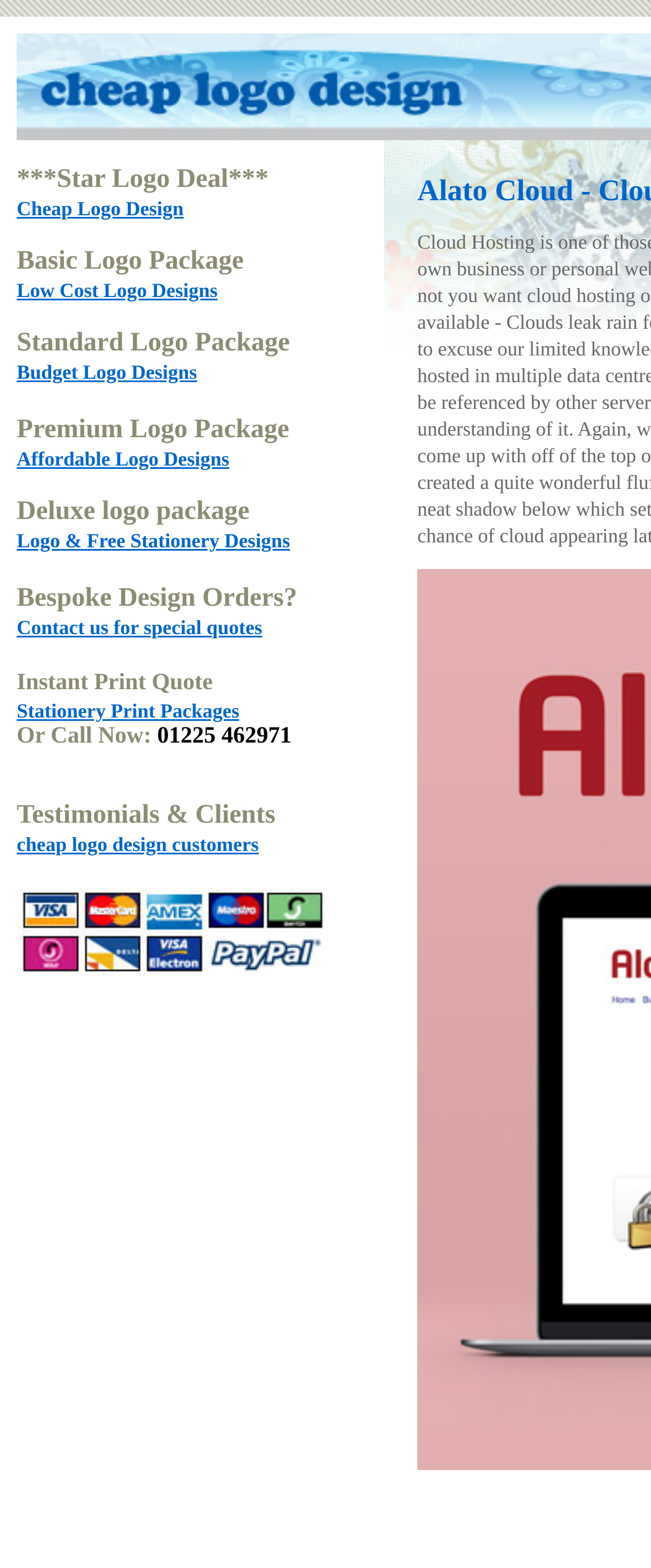Can you identify the bounding box coordinates of the clickable region needed to carry out this instruction: 'Check out Affordable Logo Designs'? The coordinates should be four float numbers within the range of 0 to 1, stated as [left, top, right, bottom].

[0.026, 0.285, 0.352, 0.3]